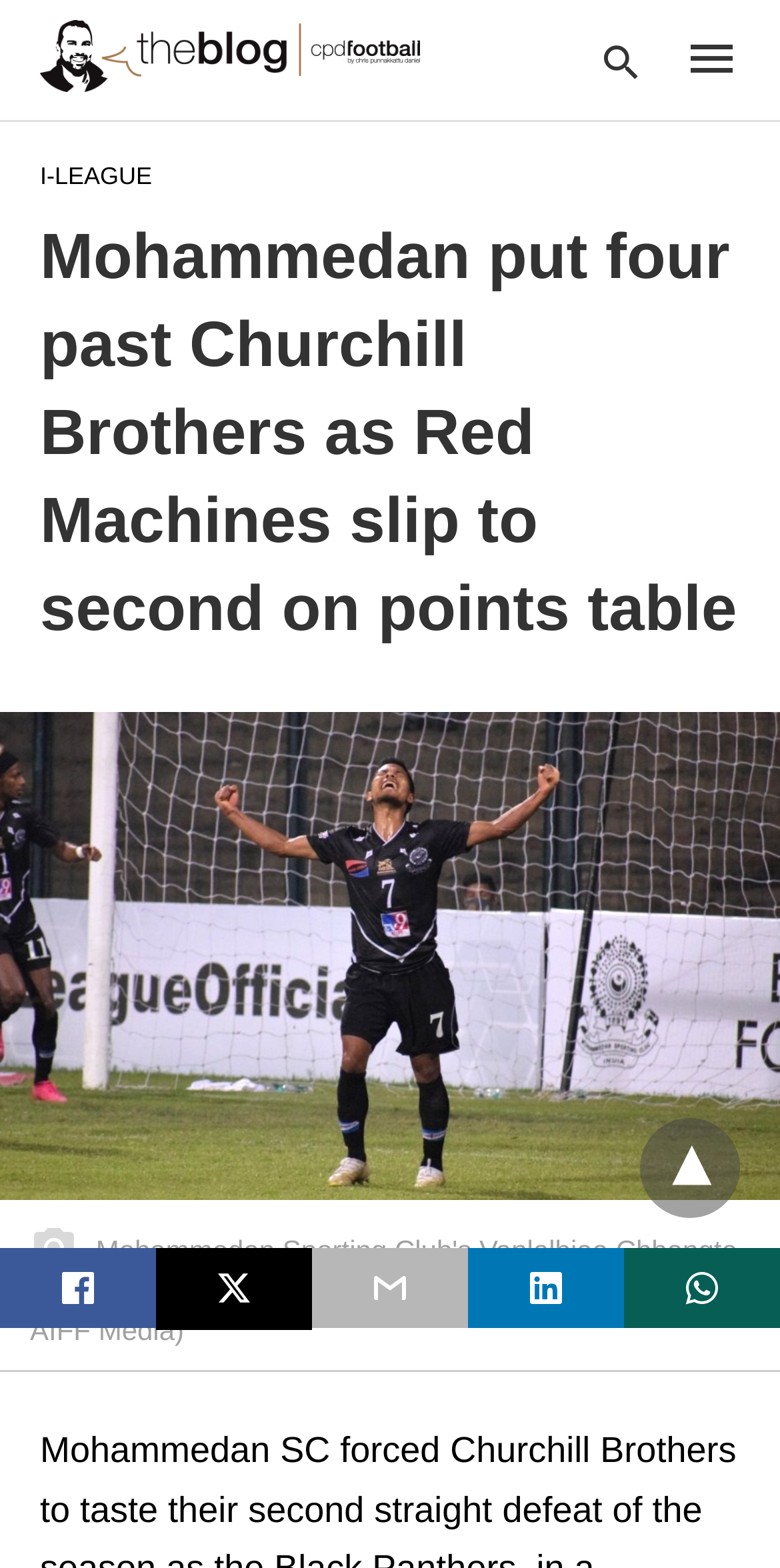What is the name of the football team that won the match?
Refer to the image and provide a detailed answer to the question.

The answer can be found in the main heading of the webpage, which states 'Mohammedan put four past Churchill Brothers as Red Machines slip to second on points table'. This indicates that Mohammedan SC is the winning team.